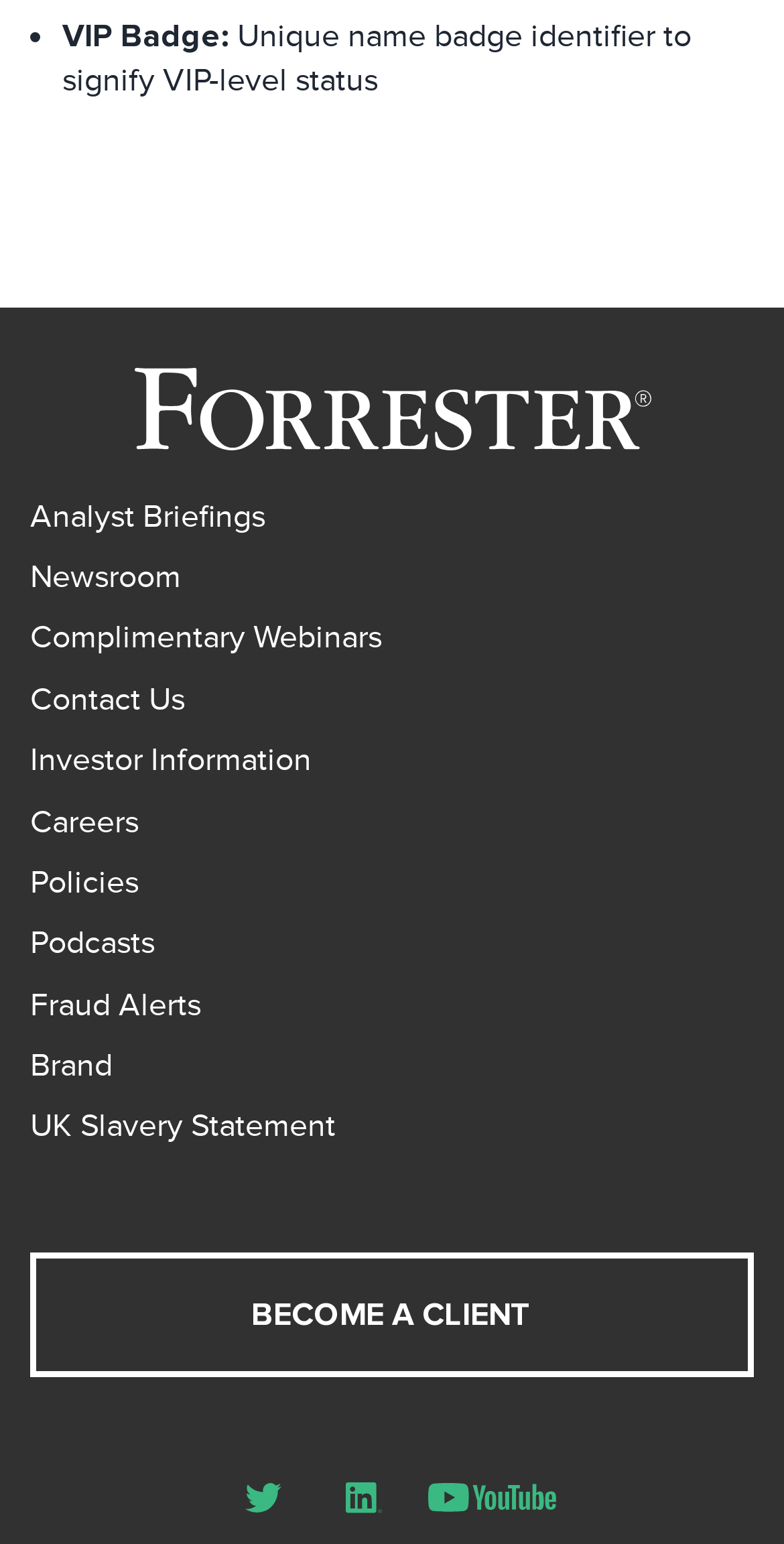What is the last link in the list of links on the webpage?
From the image, provide a succinct answer in one word or a short phrase.

UK Slavery Statement